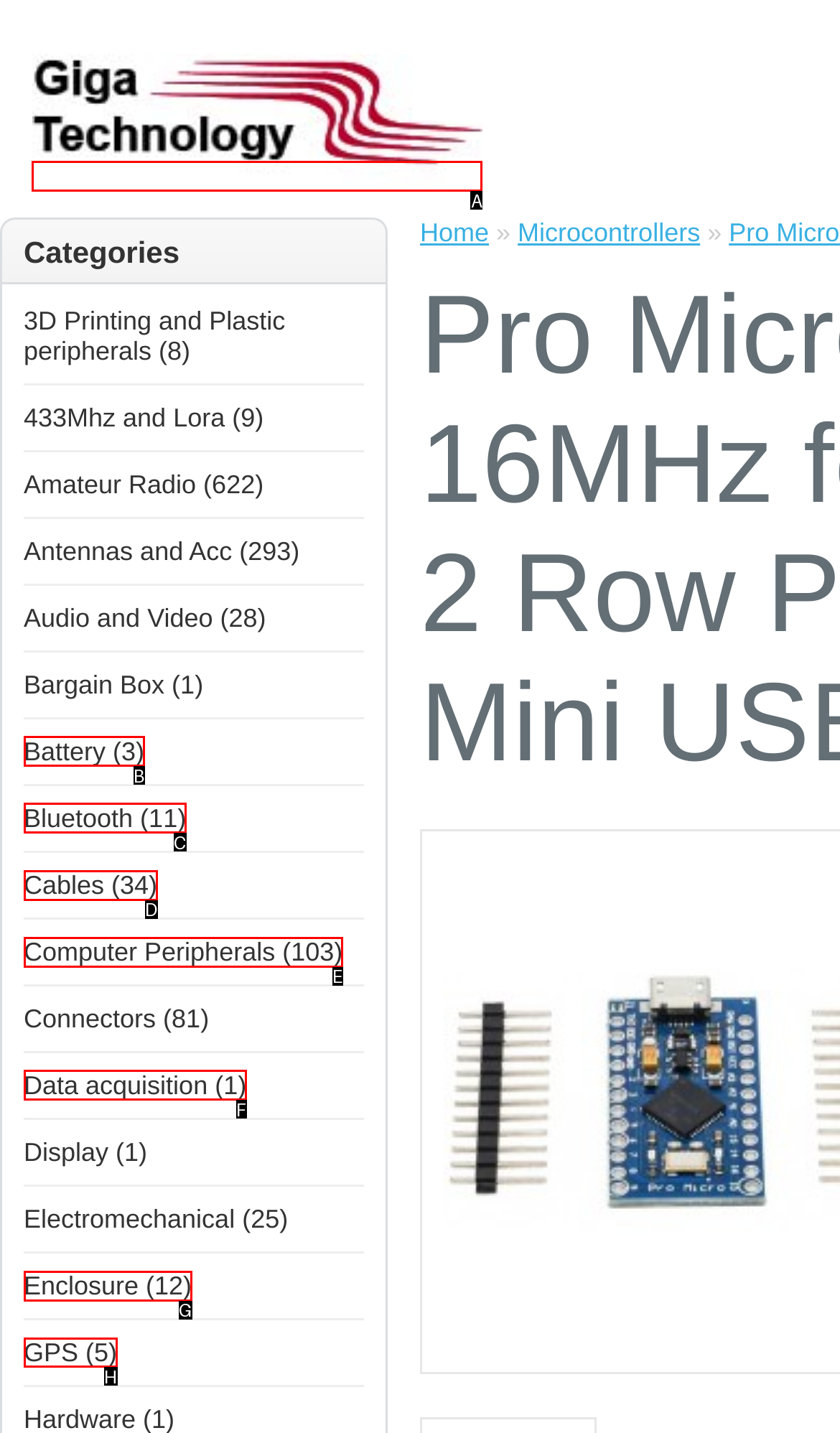Point out the HTML element that matches the following description: GPS (5)
Answer with the letter from the provided choices.

H